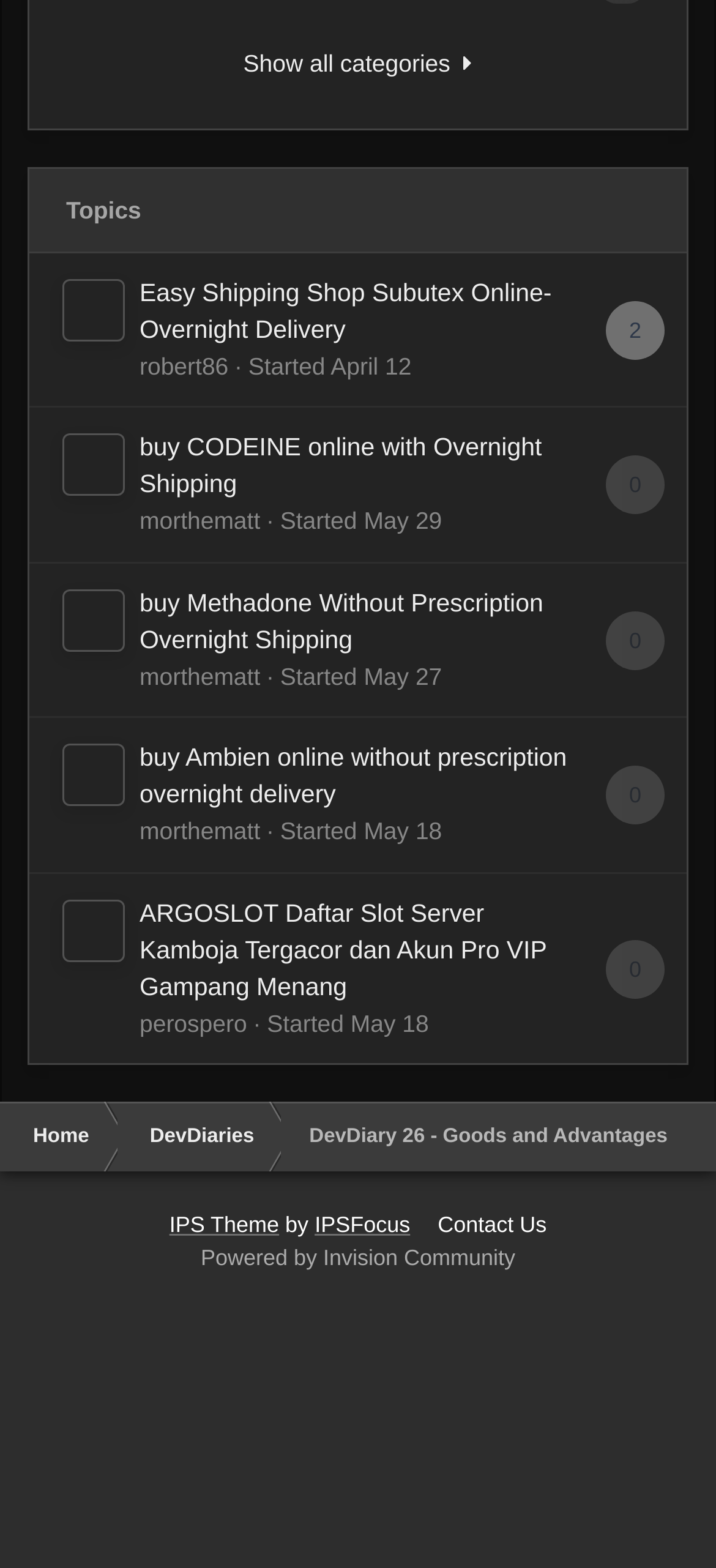How many replies does the conversation 'buy CODEINE online with Overnight Shipping' have?
Answer the question with as much detail as you can, using the image as a reference.

The webpage has a generic element with the text '0 replies' next to the conversation title 'buy CODEINE online with Overnight Shipping', indicating that the conversation has 0 replies.